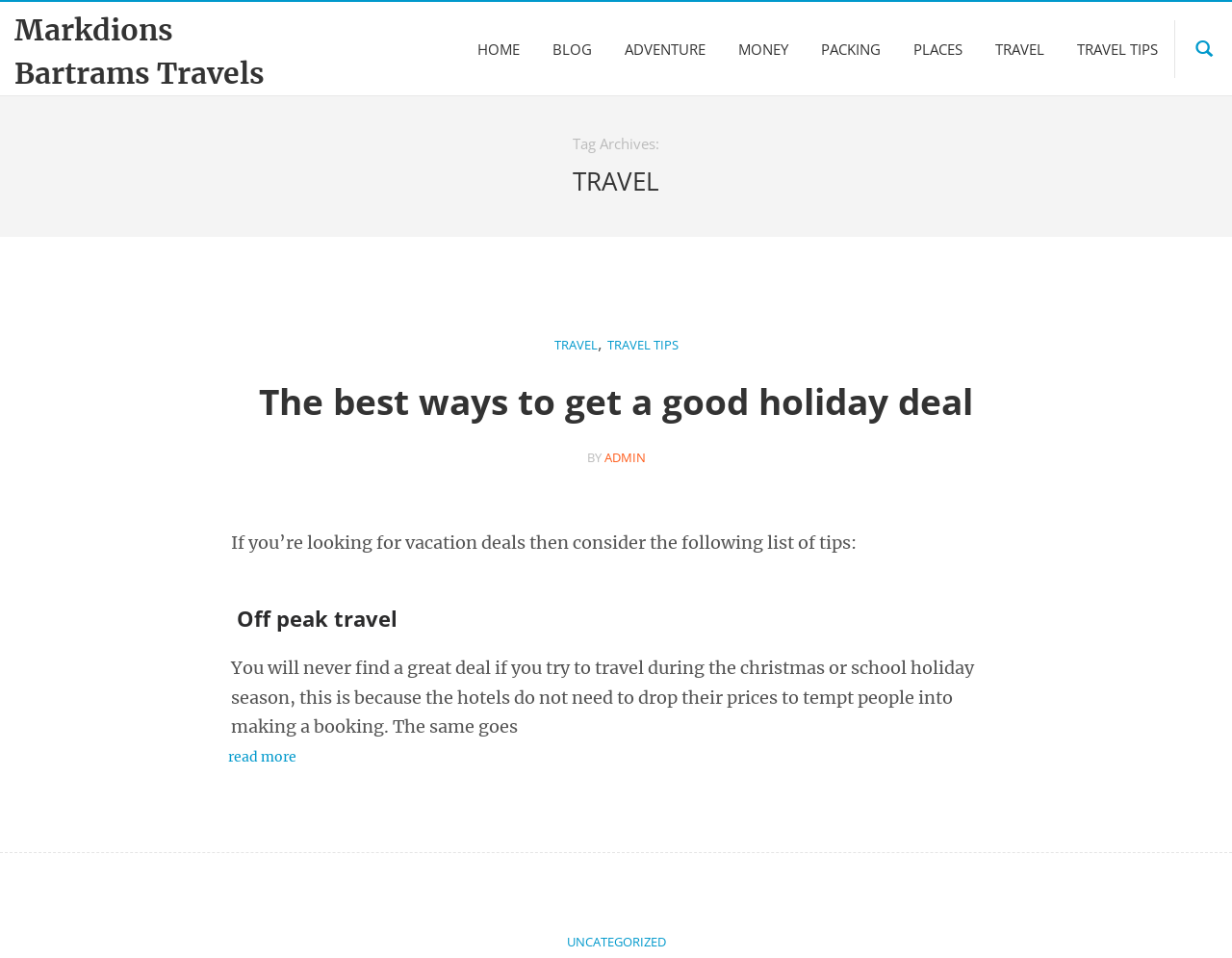Please mark the bounding box coordinates of the area that should be clicked to carry out the instruction: "go to home page".

[0.374, 0.021, 0.435, 0.081]